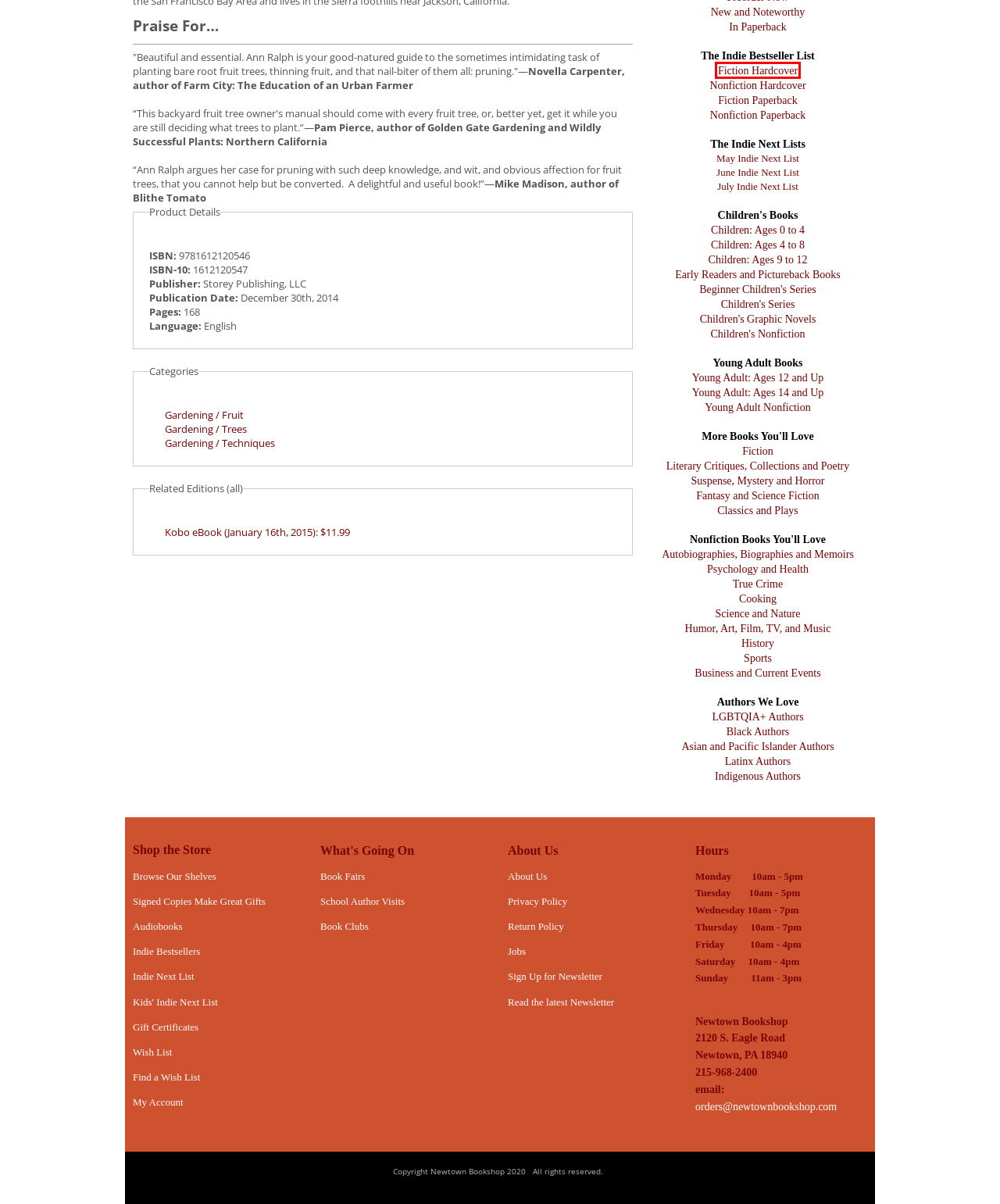Given a webpage screenshot with a UI element marked by a red bounding box, choose the description that best corresponds to the new webpage that will appear after clicking the element. The candidates are:
A. Young Adult: Ages 14 and Up | Newtown Bookshop
B. Book Fairs | Newtown Bookshop
C. Indigenous Authors | Newtown Bookshop
D. New and Noteworthy | Newtown Bookshop
E. Latinx Authors | Newtown Bookshop
F. Young Adult Nonfiction | Newtown Bookshop
G. Fiction Hardcover | Newtown Bookshop
H. Children's Nonfiction | Newtown Bookshop

G